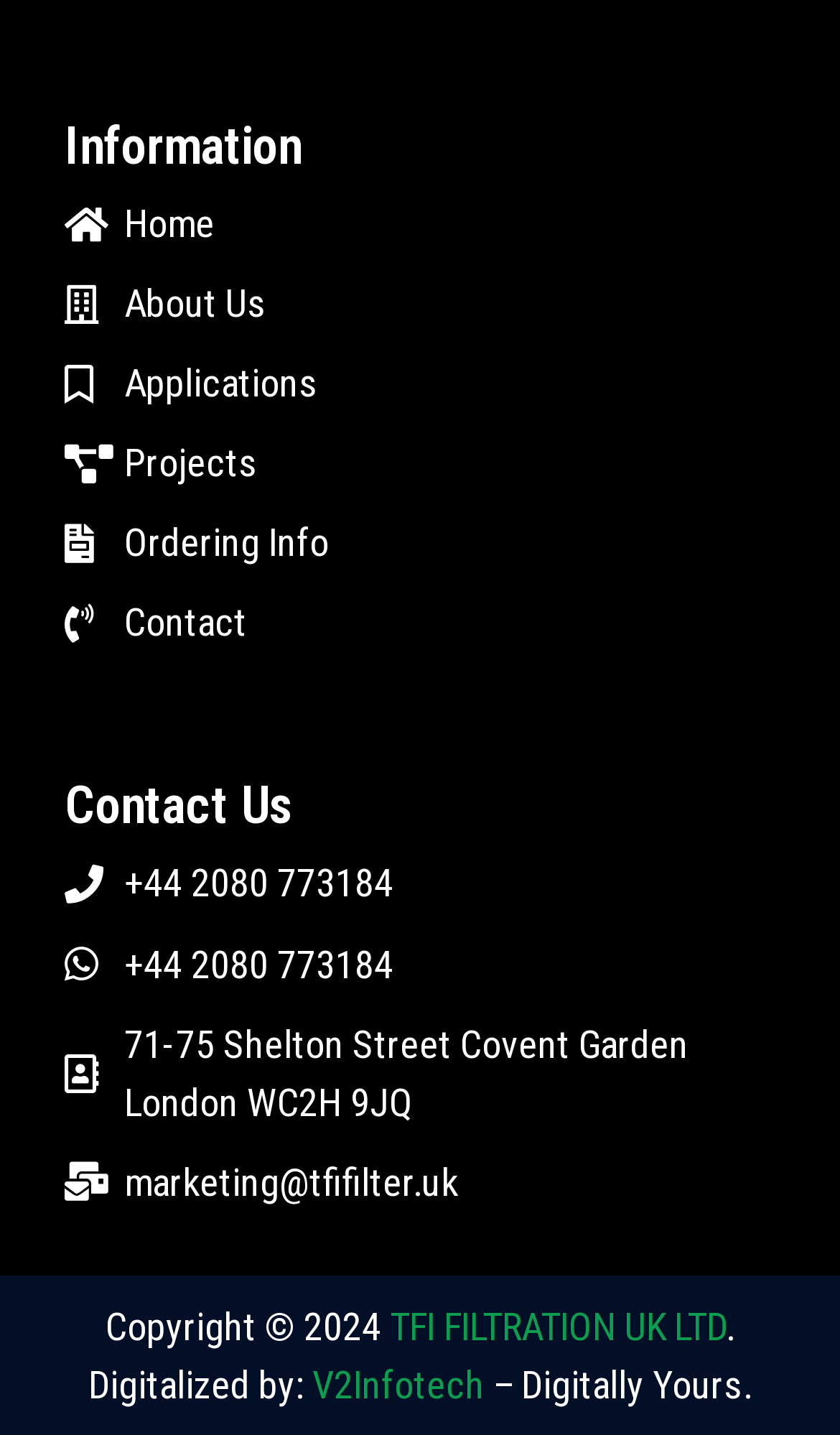Point out the bounding box coordinates of the section to click in order to follow this instruction: "send an email to marketing".

[0.077, 0.803, 0.923, 0.844]